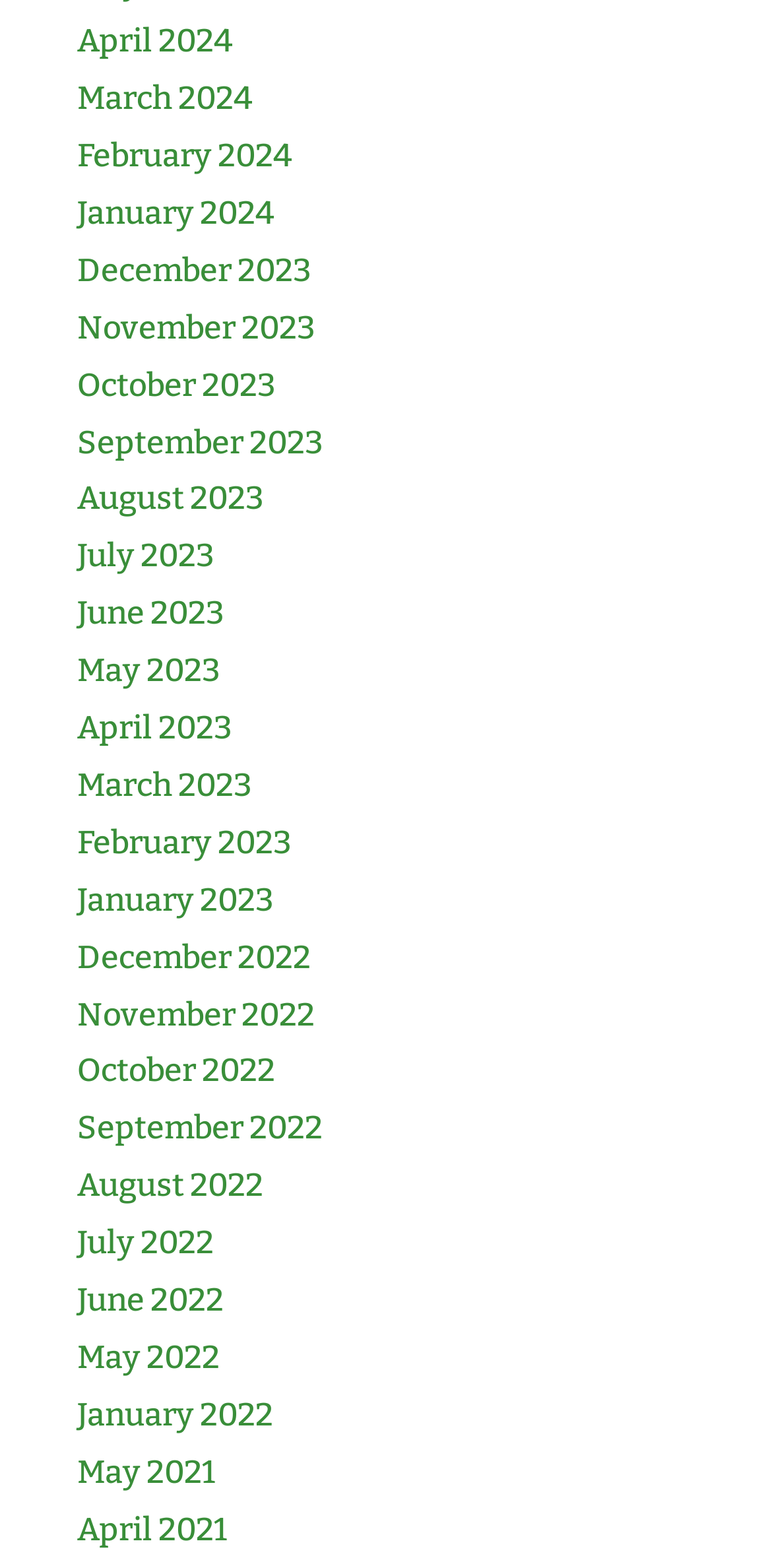Please give a one-word or short phrase response to the following question: 
Are the links in chronological order?

Yes